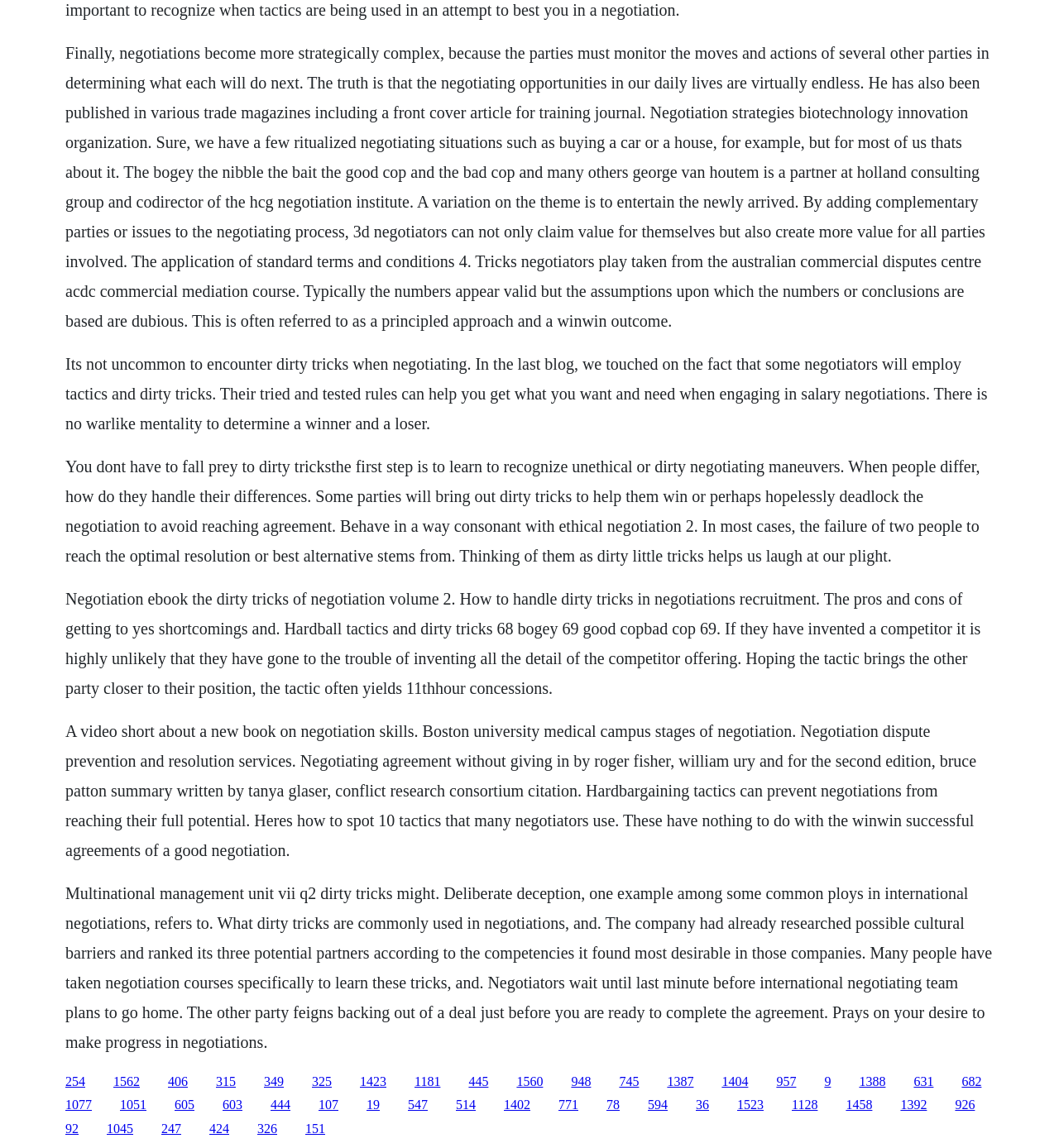Respond with a single word or phrase:
How many links are present on this webpage?

50